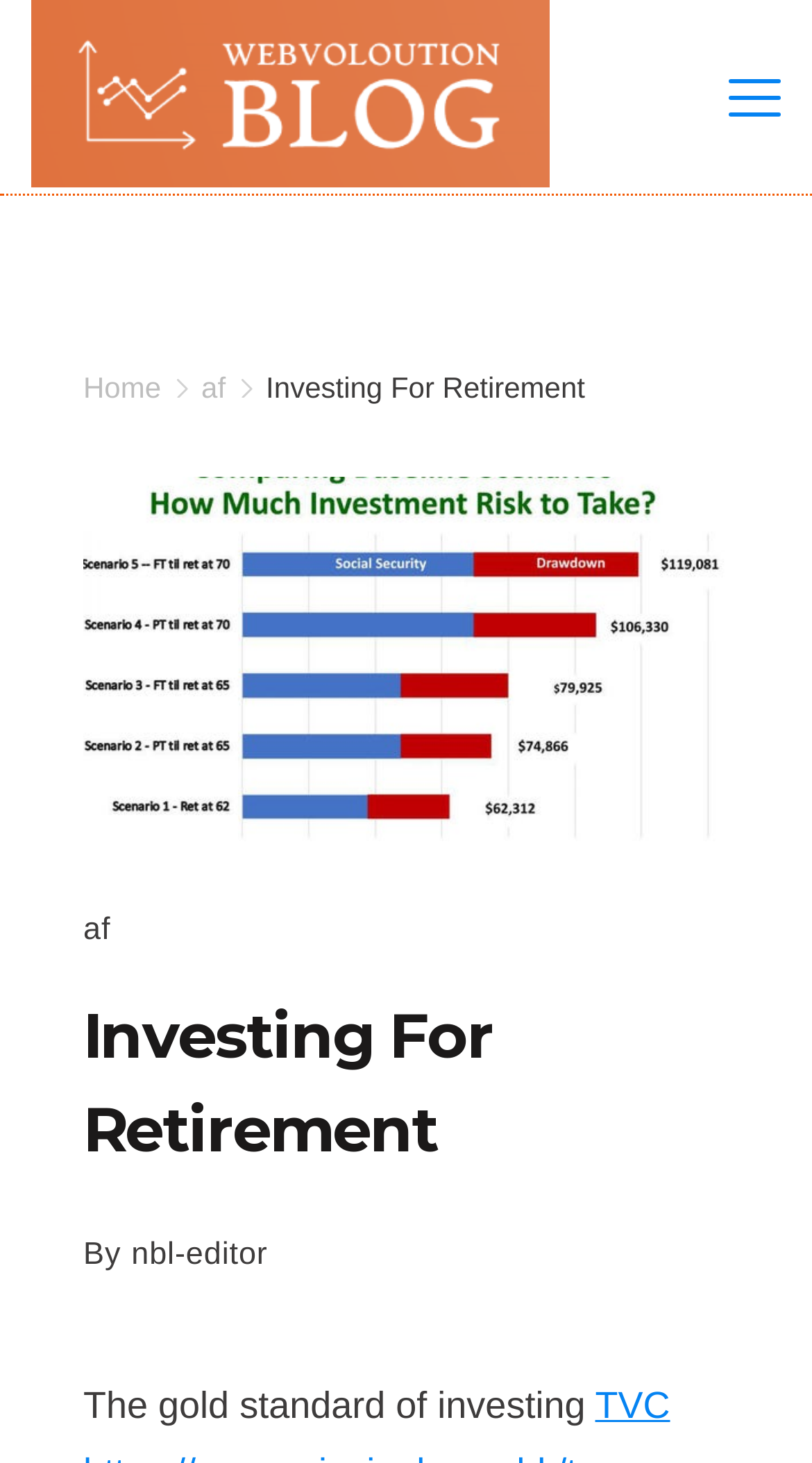What is the main topic of this webpage?
Using the visual information, respond with a single word or phrase.

Investing For Retirement